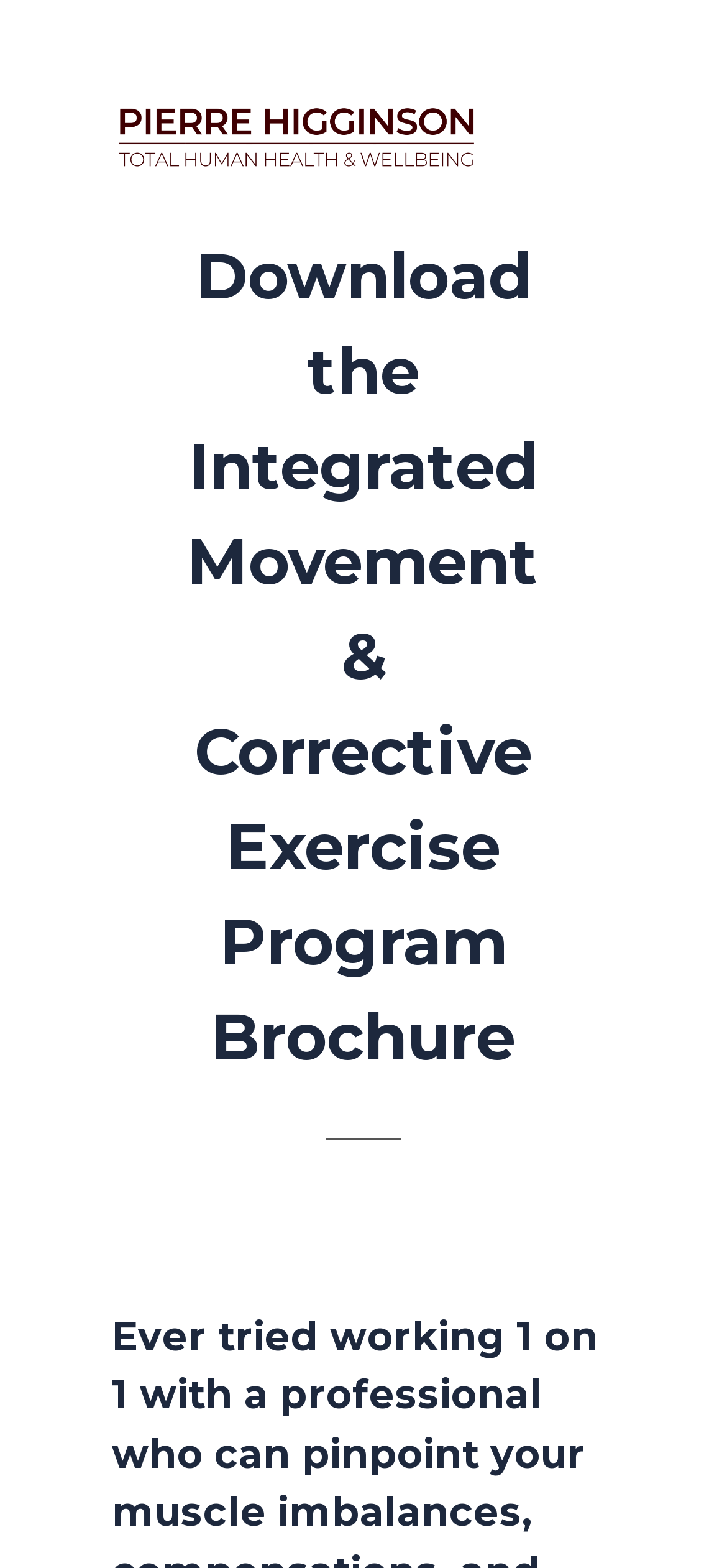Generate the text of the webpage's primary heading.

See what's inside the program and how it can help you